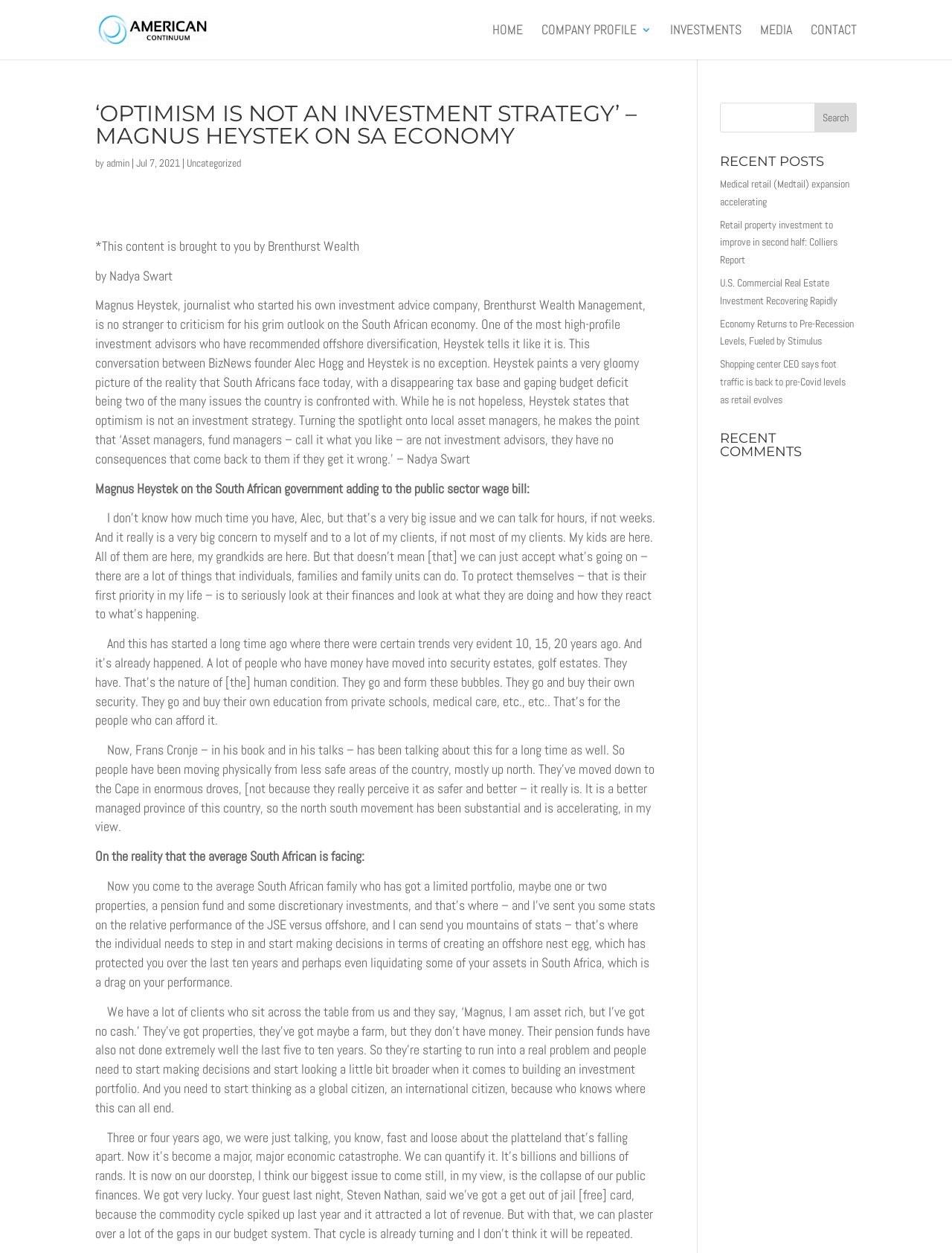Highlight the bounding box of the UI element that corresponds to this description: "alt="American Continuum"".

[0.102, 0.018, 0.219, 0.028]